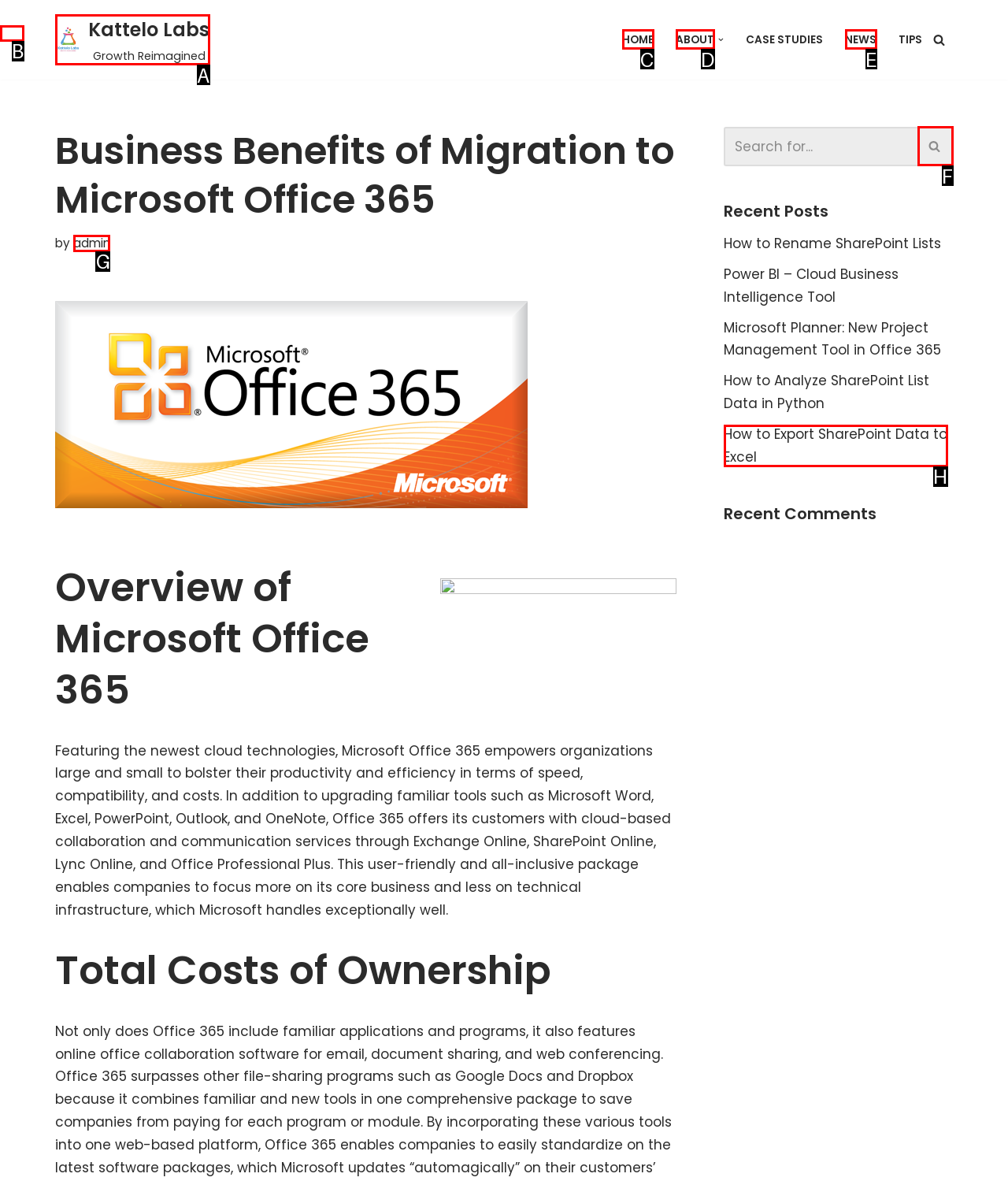Specify which HTML element I should click to complete this instruction: Click on the 'admin' link Answer with the letter of the relevant option.

G